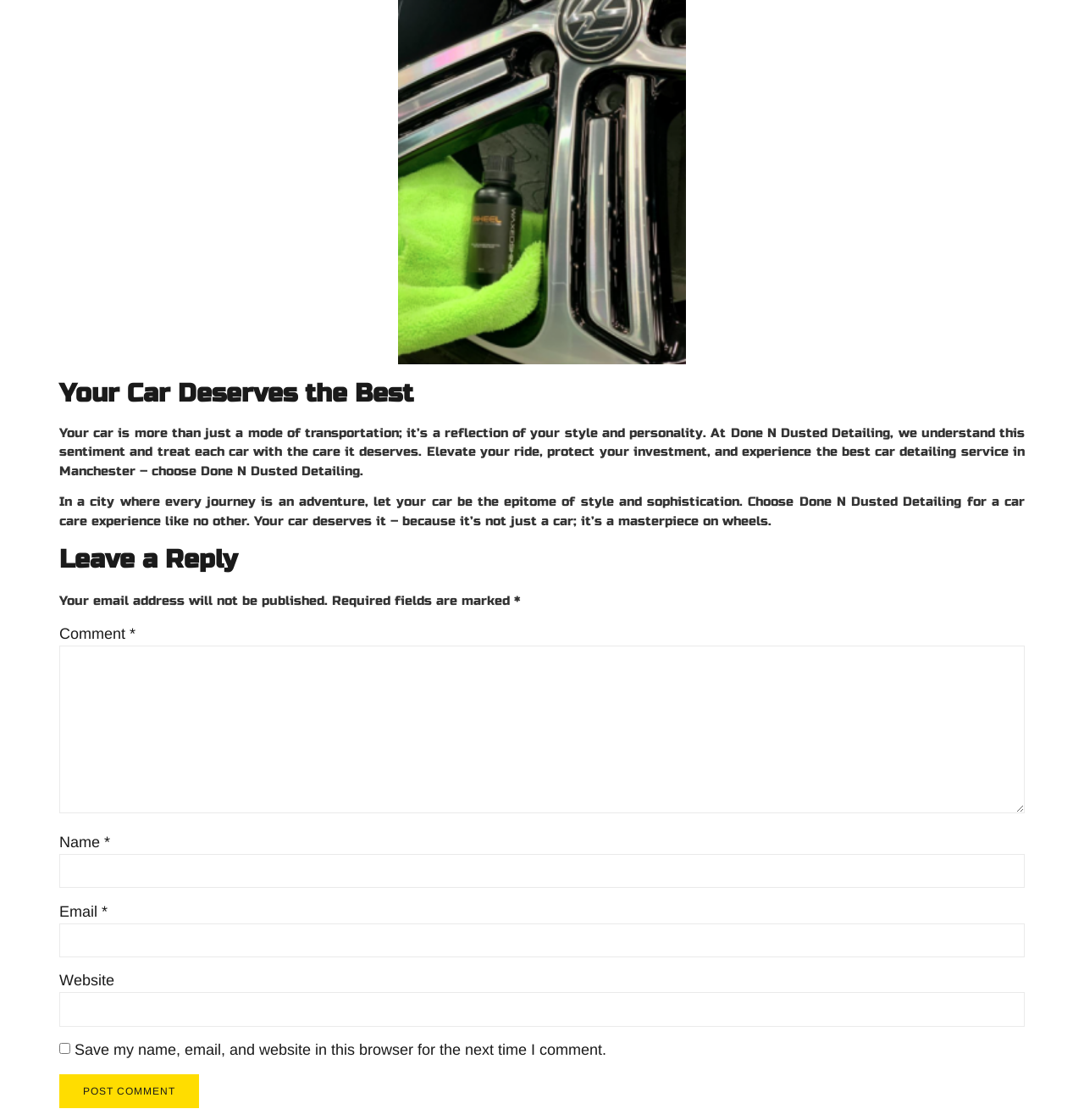Identify the bounding box of the UI component described as: "parent_node: Website name="url"".

[0.055, 0.886, 0.945, 0.917]